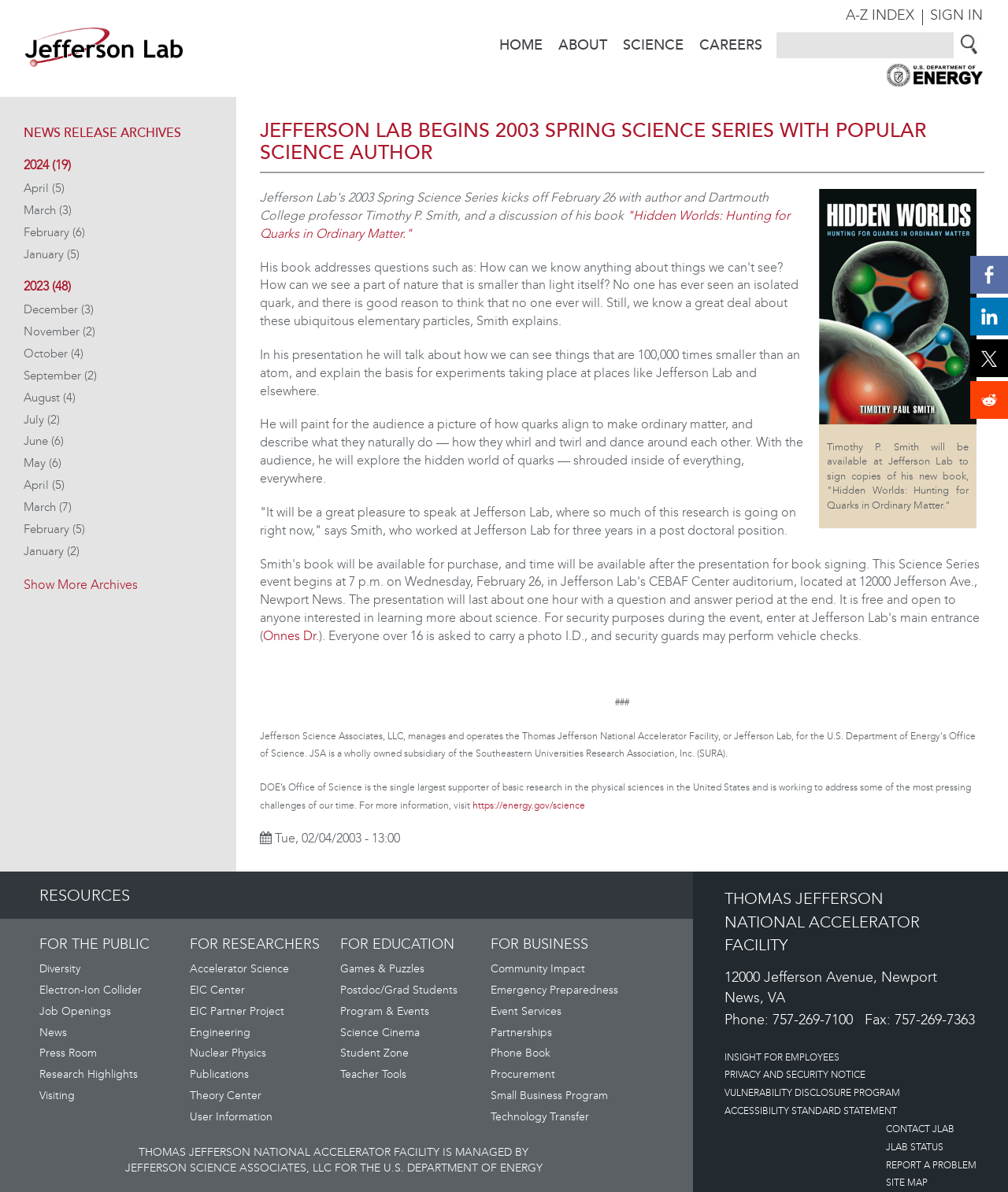Please locate the bounding box coordinates of the element that needs to be clicked to achieve the following instruction: "Click the 'Share on Facebook' button". The coordinates should be four float numbers between 0 and 1, i.e., [left, top, right, bottom].

[0.962, 0.215, 1.0, 0.246]